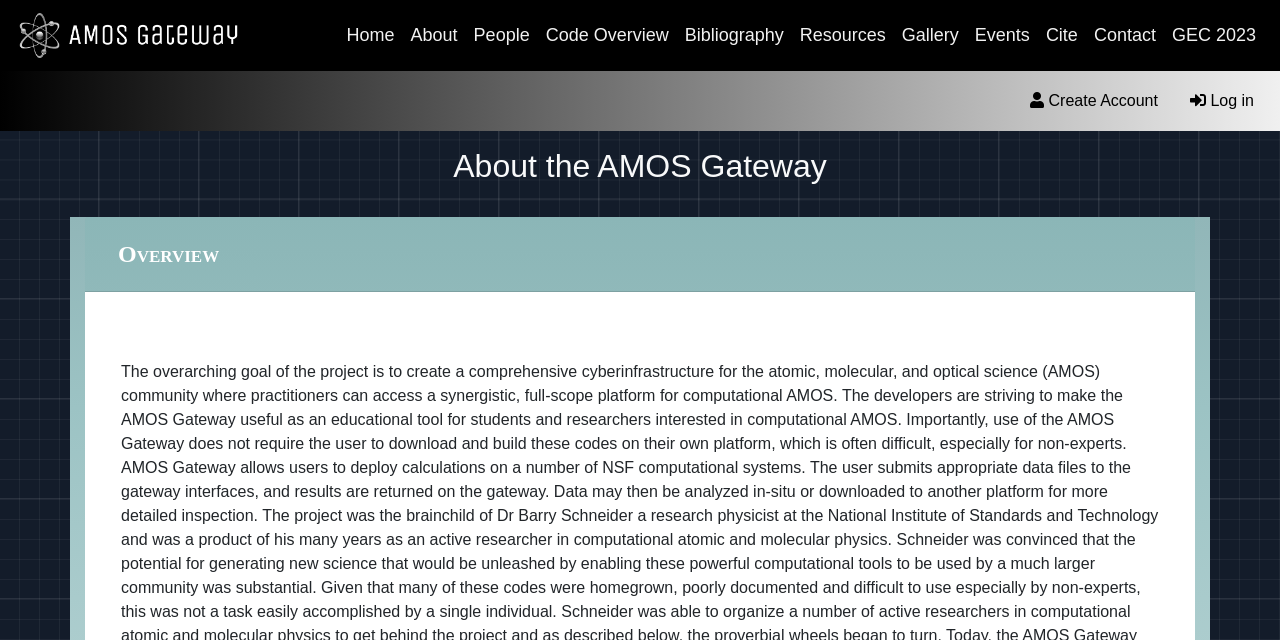Identify the bounding box of the HTML element described here: "Code Overview". Provide the coordinates as four float numbers between 0 and 1: [left, top, right, bottom].

[0.42, 0.022, 0.529, 0.089]